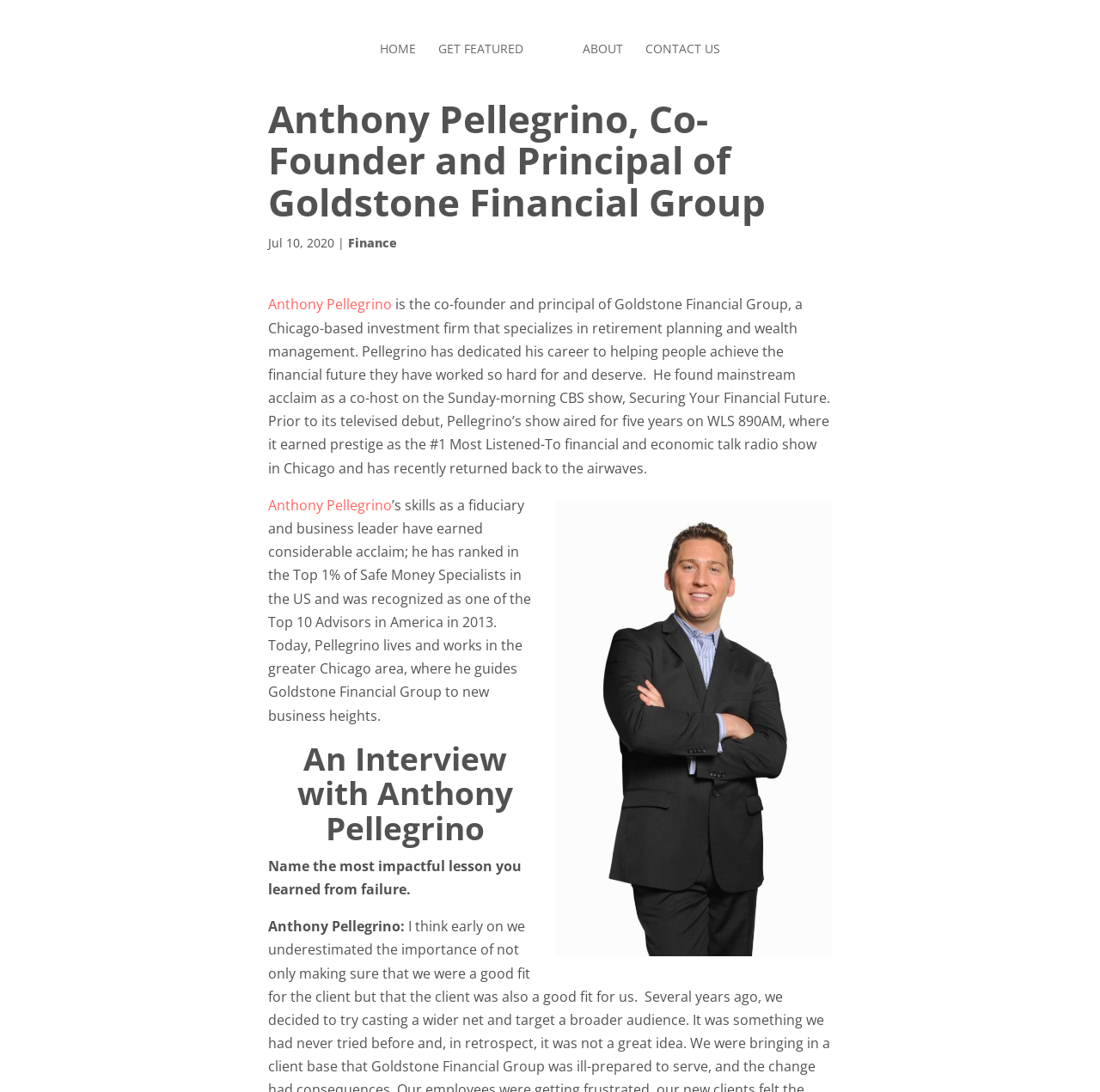Identify the coordinates of the bounding box for the element described below: "Contact Us". Return the coordinates as four float numbers between 0 and 1: [left, top, right, bottom].

[0.587, 0.039, 0.655, 0.088]